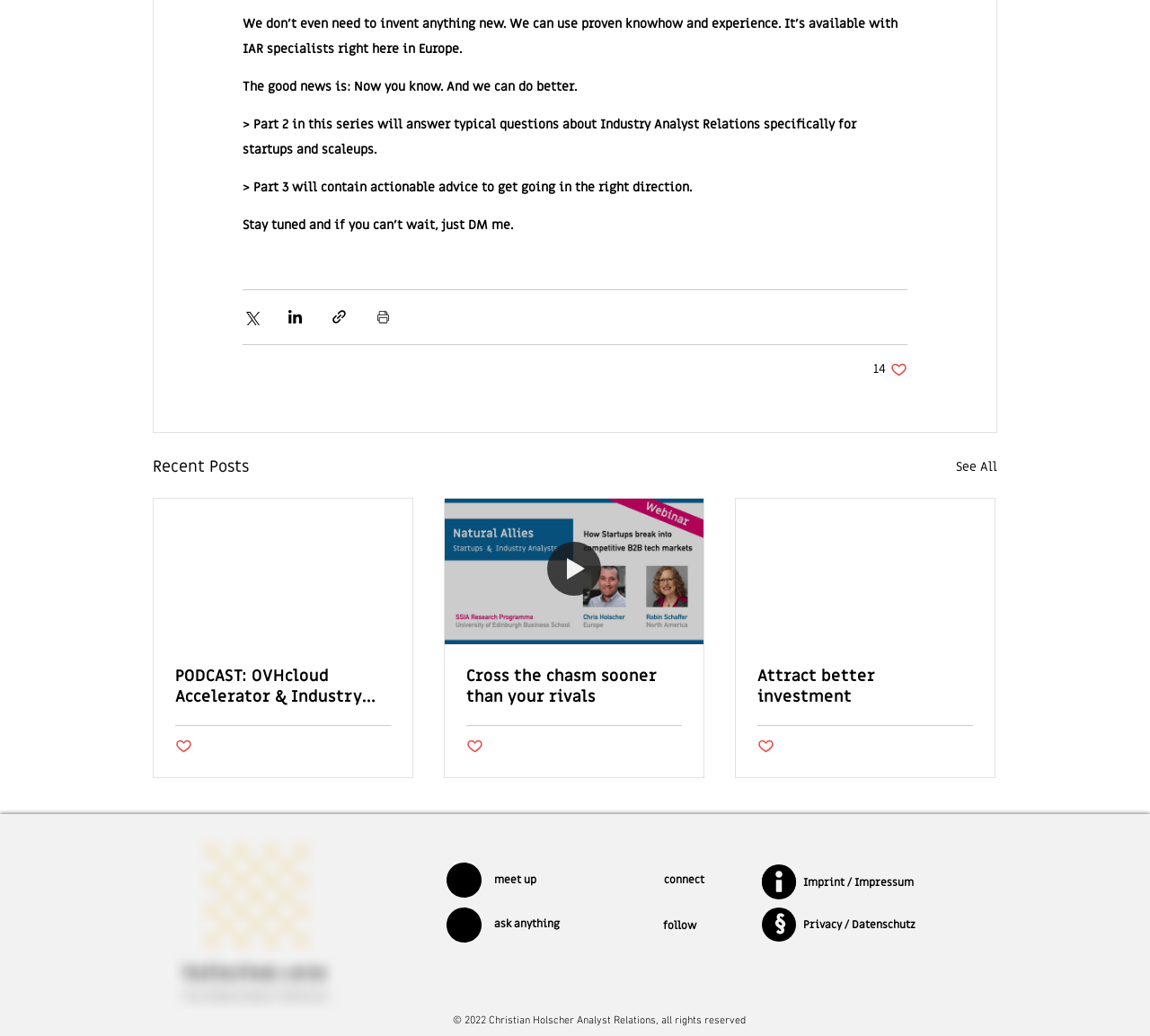Could you find the bounding box coordinates of the clickable area to complete this instruction: "Go to the DONATE page"?

None